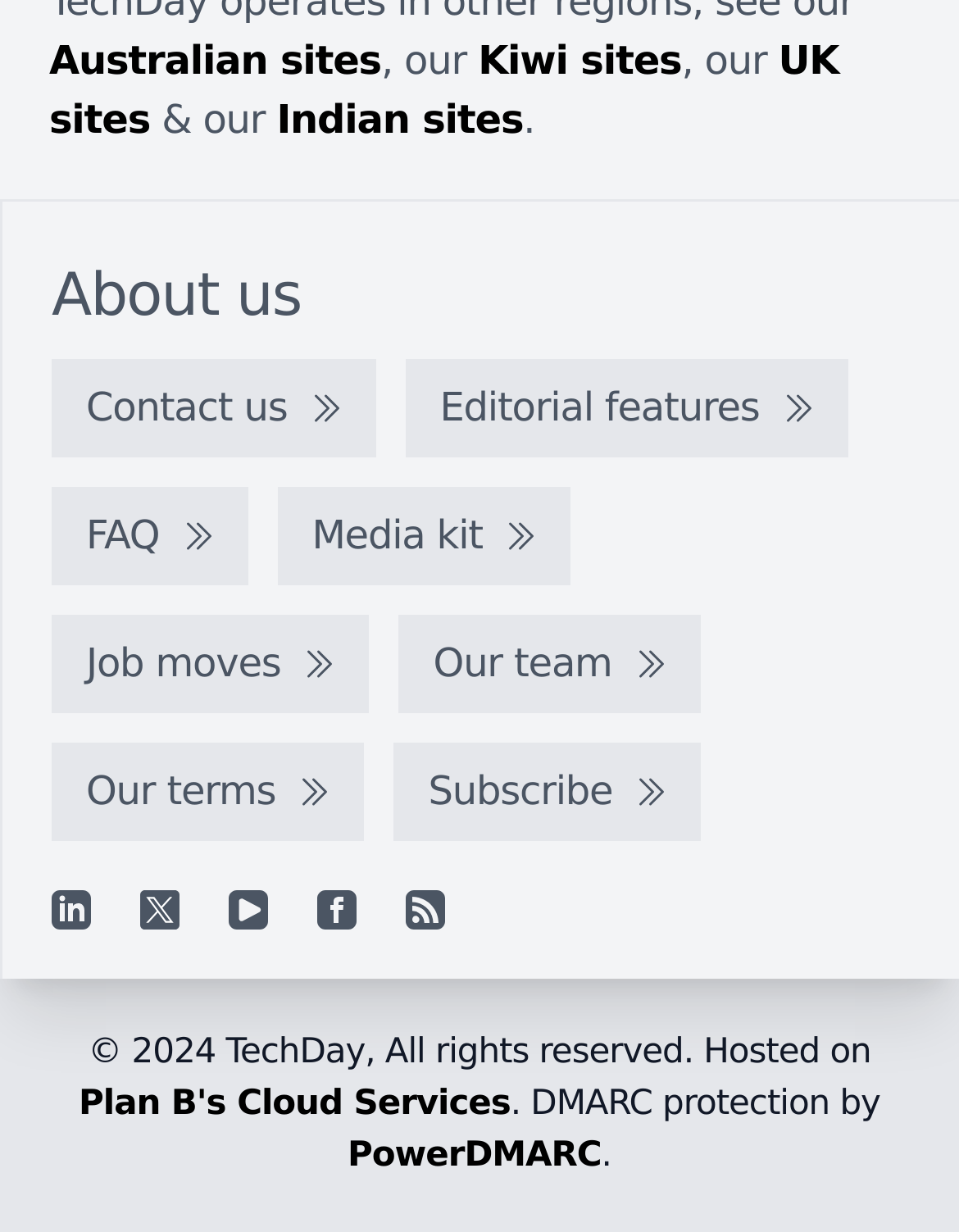Give a succinct answer to this question in a single word or phrase: 
How many images are there in the main navigation?

9